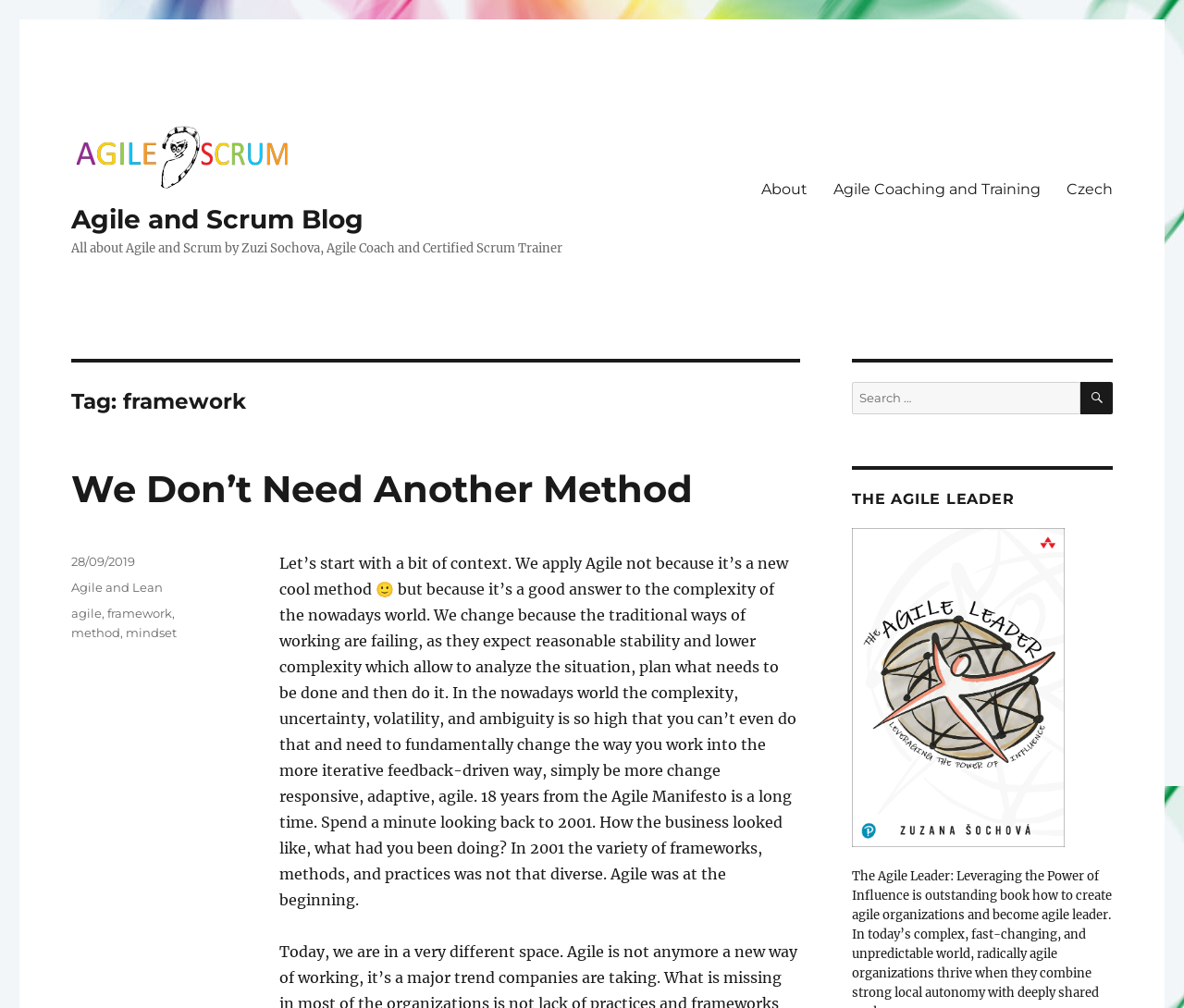What is the category of the blog post?
Please provide a single word or phrase based on the screenshot.

Agile and Lean